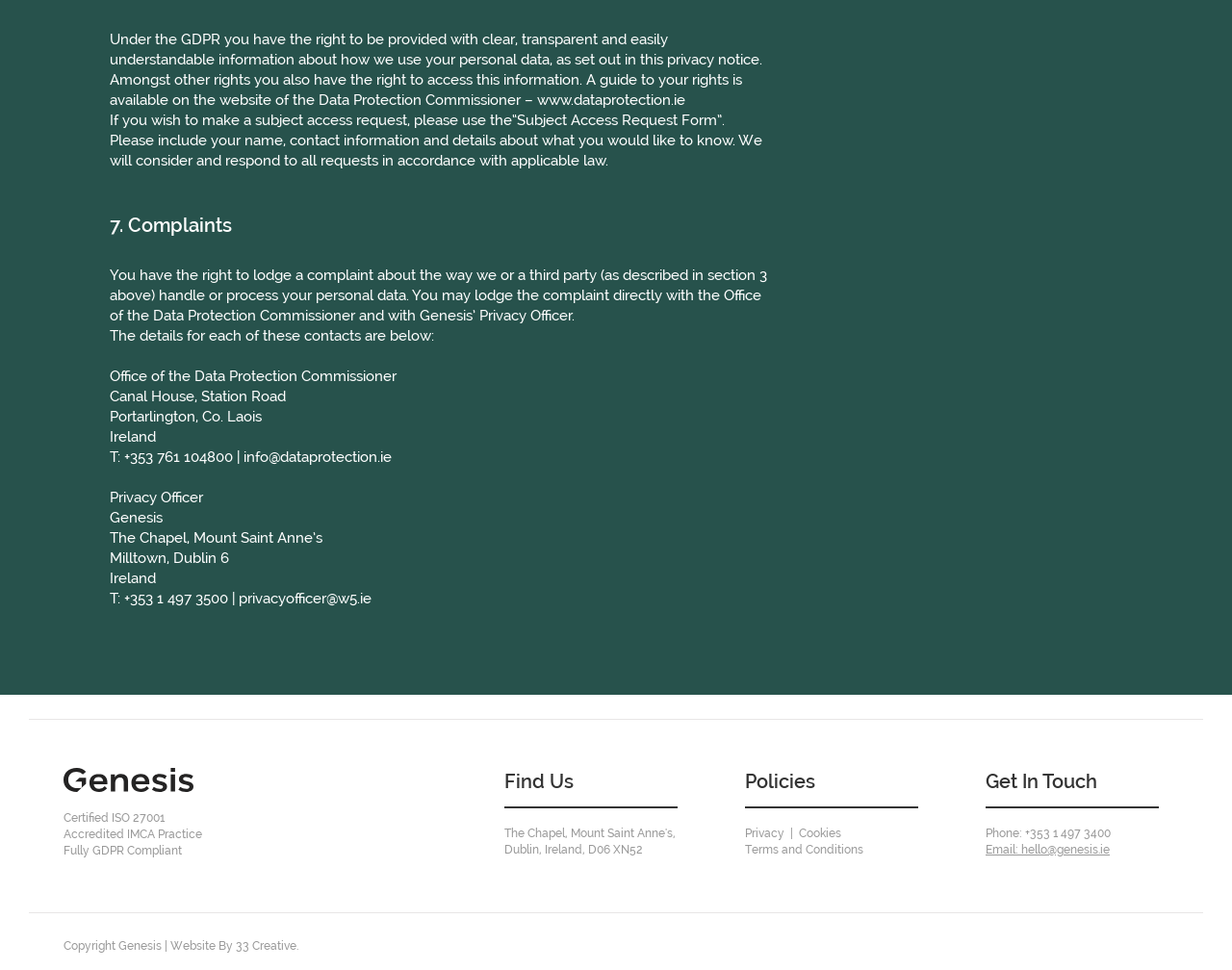Please determine the bounding box coordinates of the section I need to click to accomplish this instruction: "Click the button next to March 18, 2024".

None